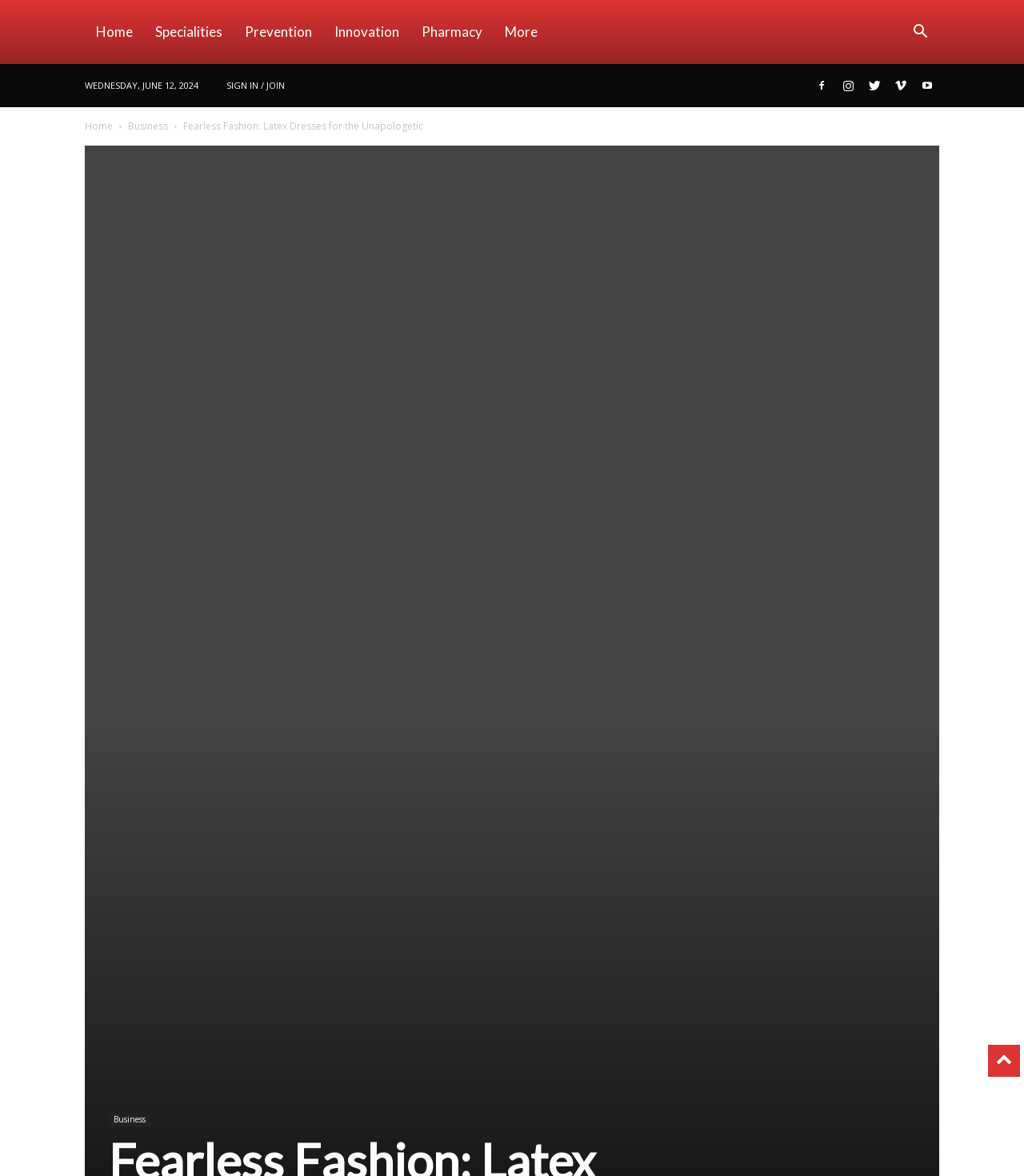Please determine the bounding box coordinates of the element's region to click for the following instruction: "Click on the search icon".

[0.791, 0.054, 0.814, 0.091]